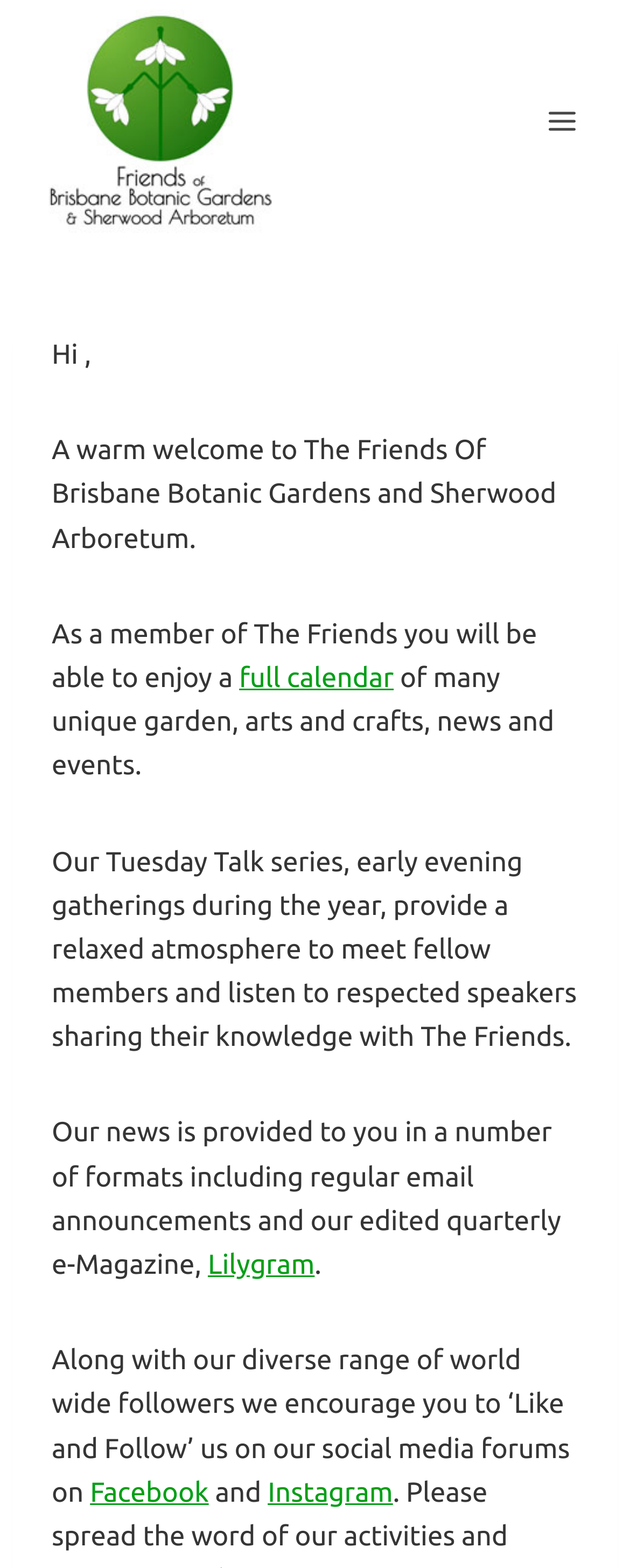Show the bounding box coordinates for the HTML element described as: "alt="FBBGSA"".

[0.062, 0.0, 0.446, 0.155]